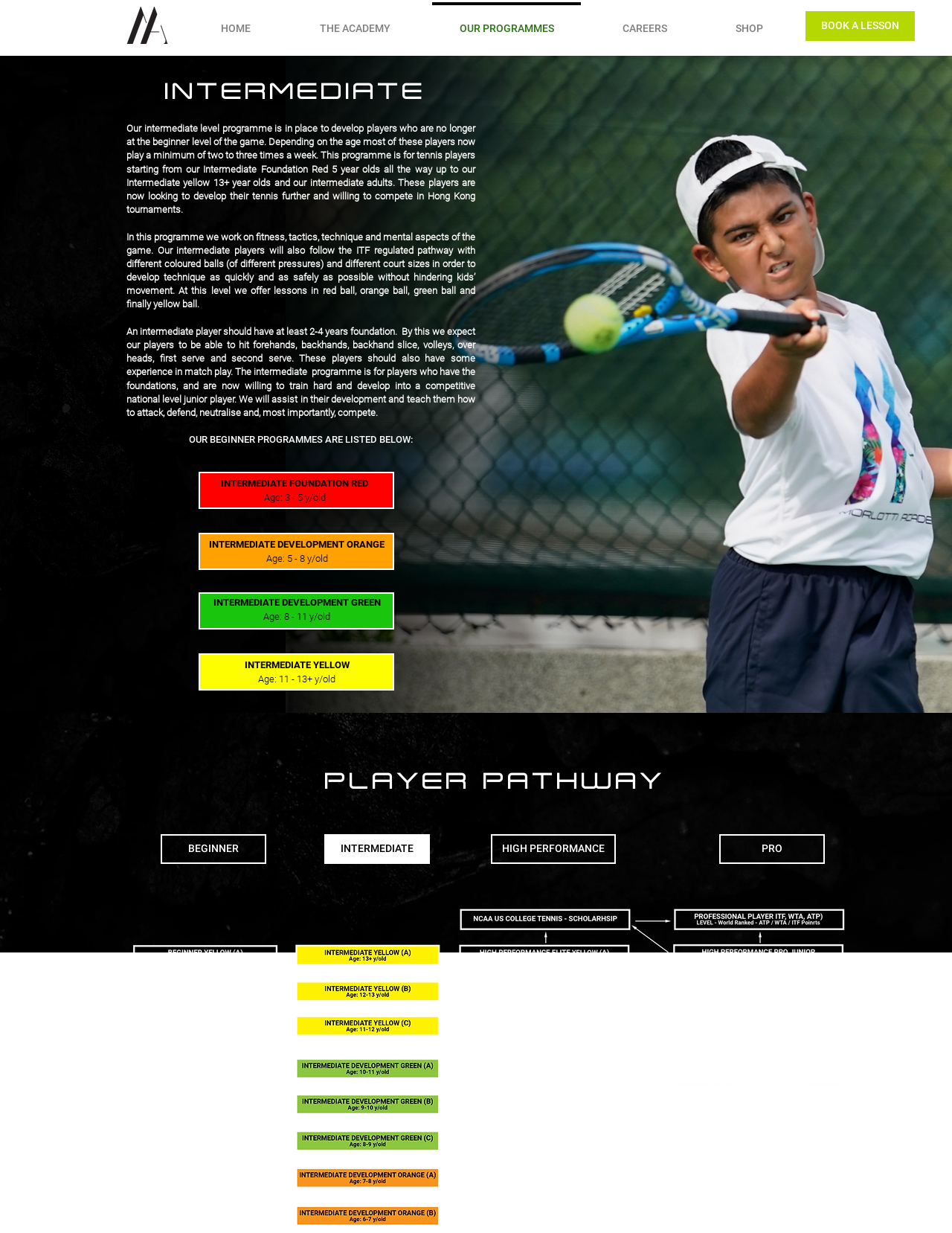What is the focus of the intermediate programme?
Provide a detailed answer to the question using information from the image.

The text in the 'INTERMEDIATE' section explains that the intermediate programme focuses on developing players' fitness, tactics, technique, and mental aspects of the game. This suggests that the programme is designed to improve players' overall tennis abilities.